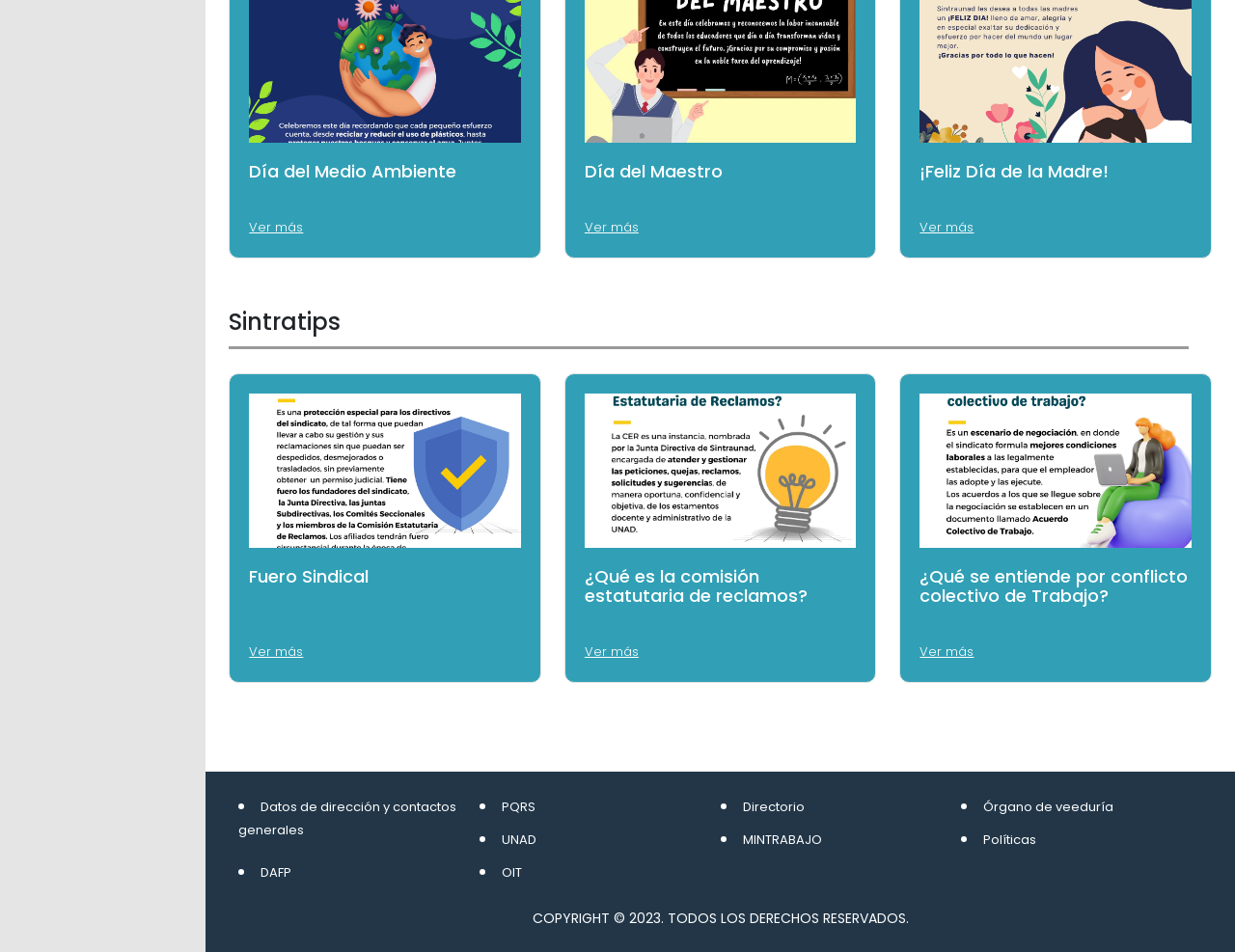Refer to the element description Día del Maestro and identify the corresponding bounding box in the screenshot. Format the coordinates as (top-left x, top-left y, bottom-right x, bottom-right y) with values in the range of 0 to 1.

[0.473, 0.17, 0.693, 0.19]